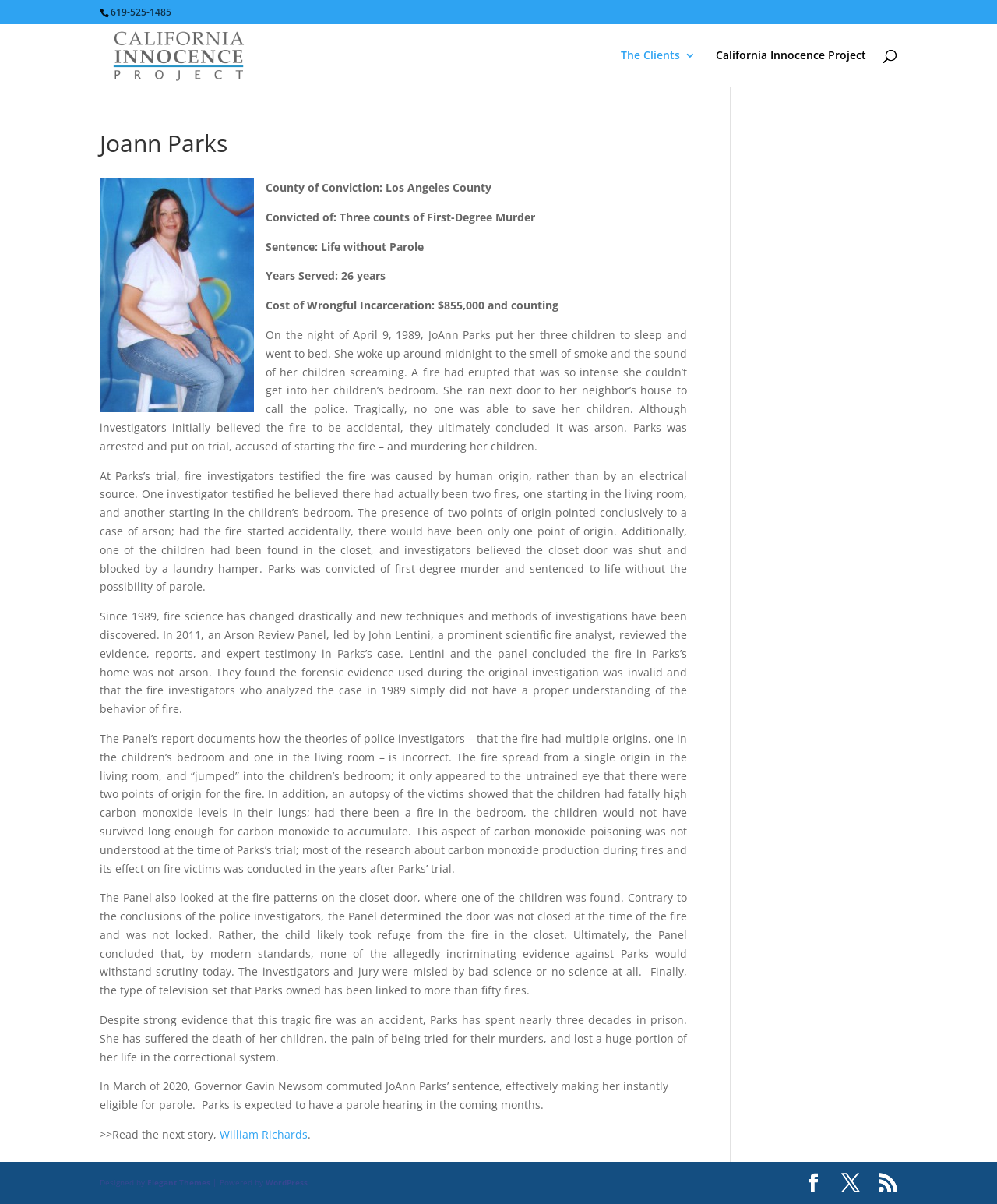Find the bounding box coordinates corresponding to the UI element with the description: "name="s" placeholder="Search …" title="Search for:"". The coordinates should be formatted as [left, top, right, bottom], with values as floats between 0 and 1.

[0.157, 0.02, 0.877, 0.021]